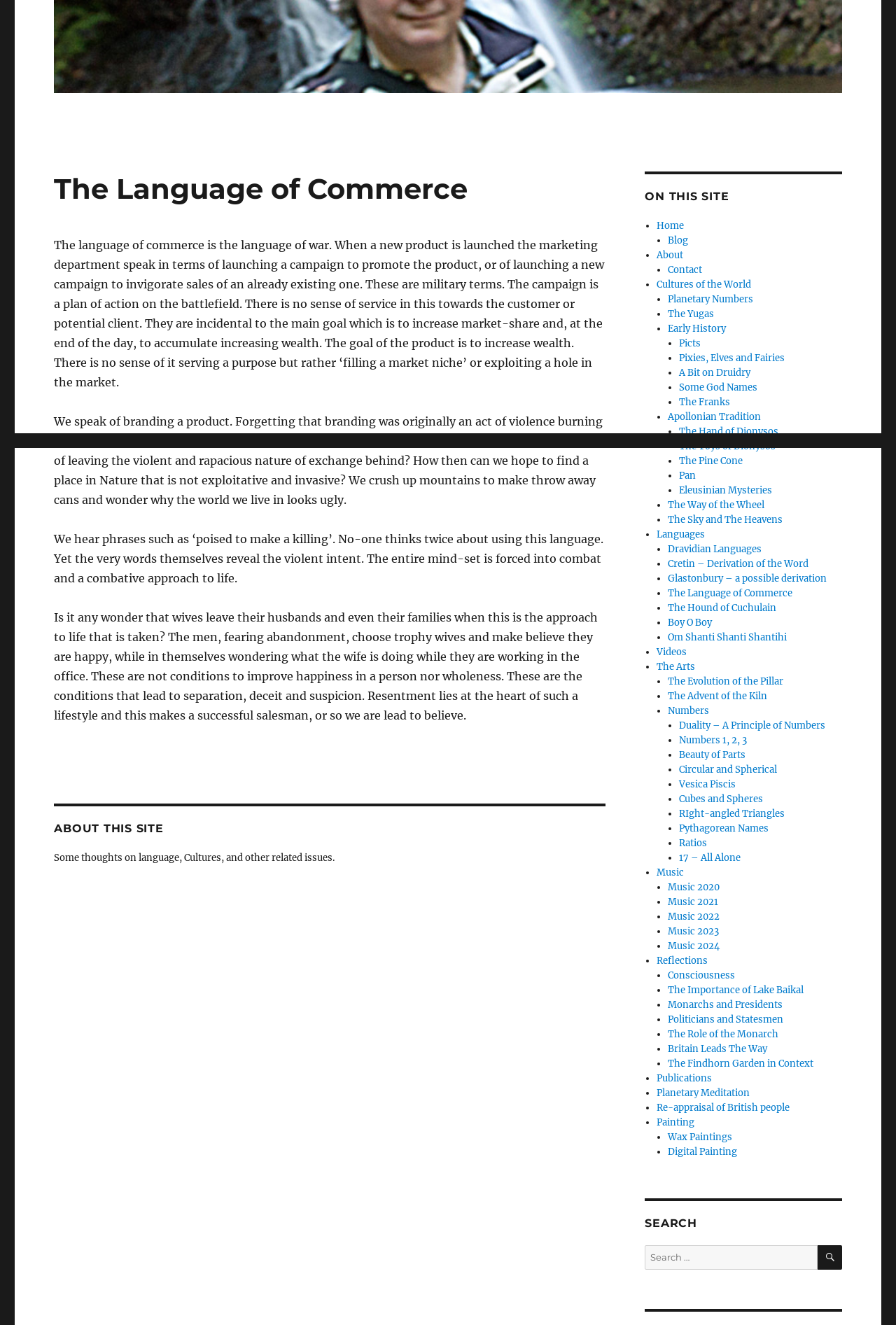Ascertain the bounding box coordinates for the UI element detailed here: "Community Channels". The coordinates should be provided as [left, top, right, bottom] with each value being a float between 0 and 1.

None